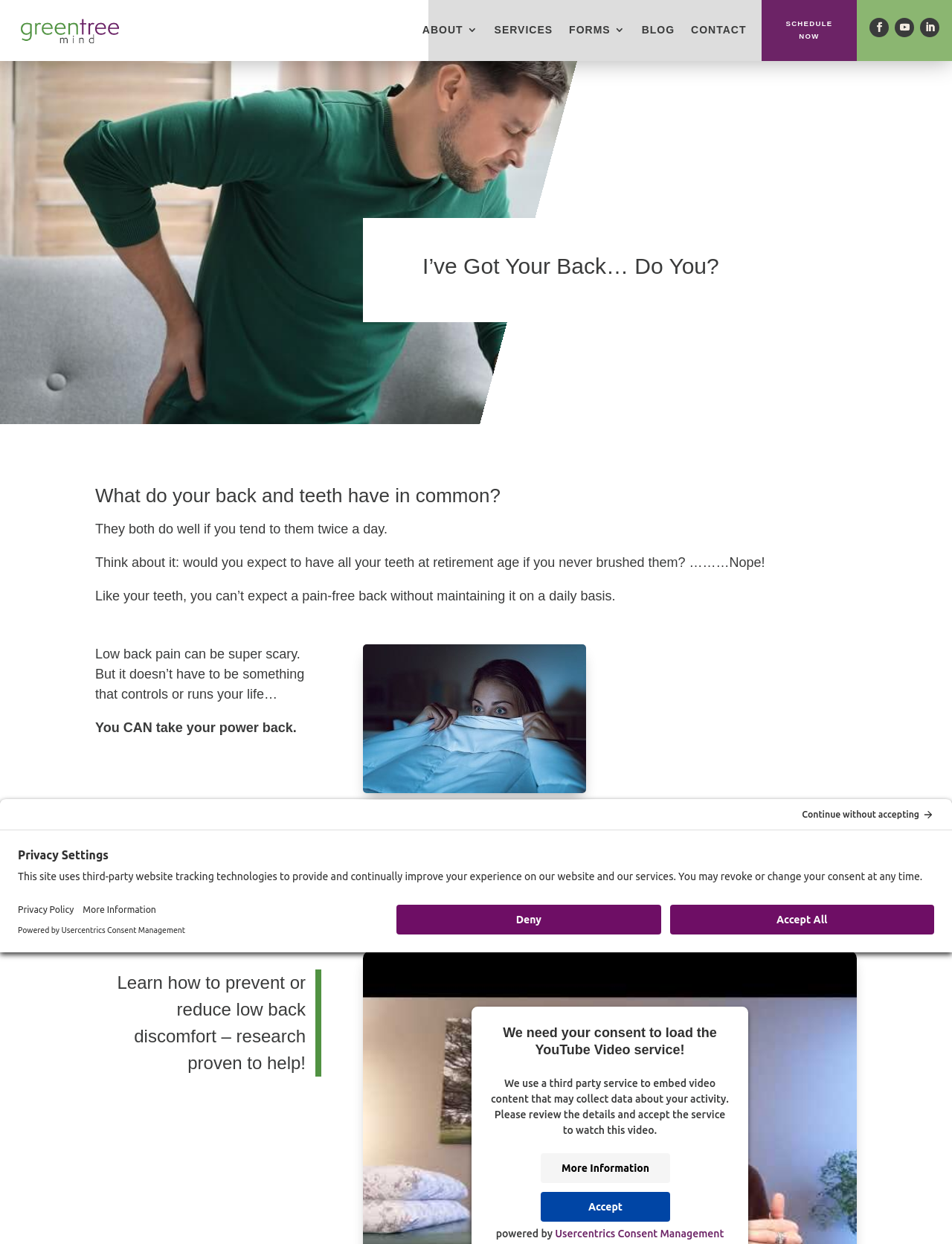Please extract the webpage's main title and generate its text content.

I’ve Got Your Back… Do You?